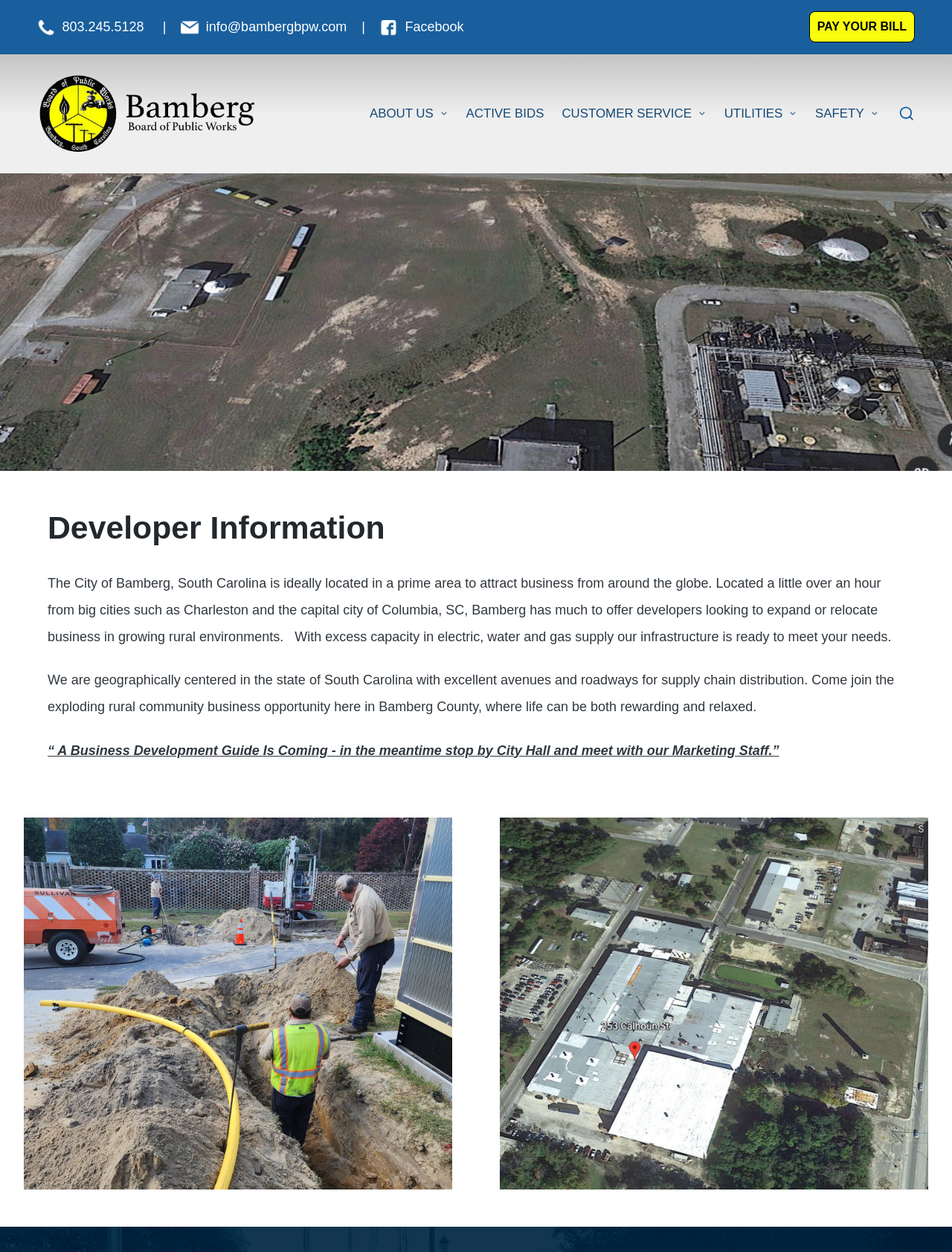Please give a succinct answer to the question in one word or phrase:
What is the phone number to contact?

803.245.5128